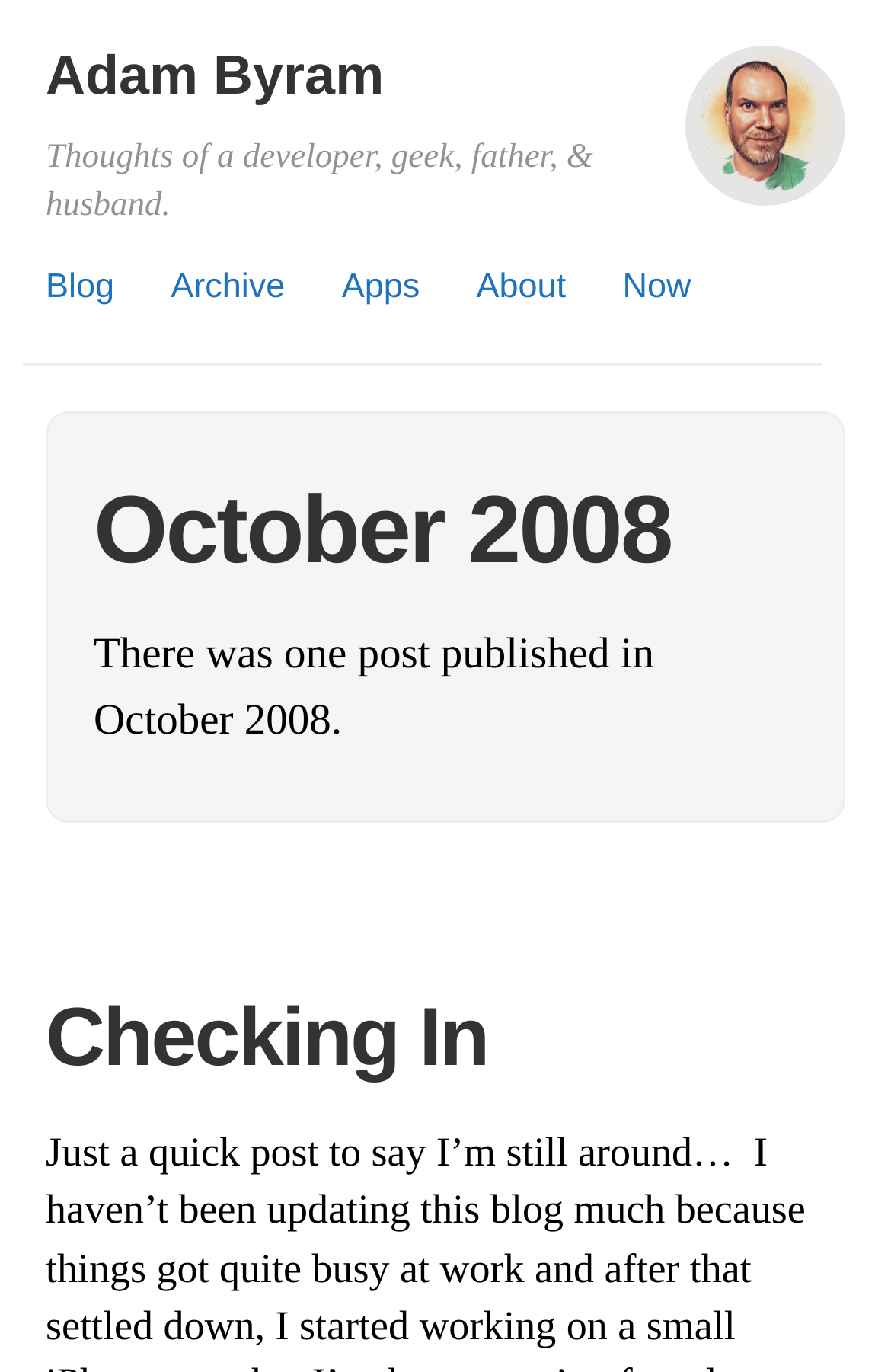What is the profession of the author?
With the help of the image, please provide a detailed response to the question.

Based on the webpage, the author describes himself as a 'developer, geek, father, & husband', which suggests that the author is a developer by profession.